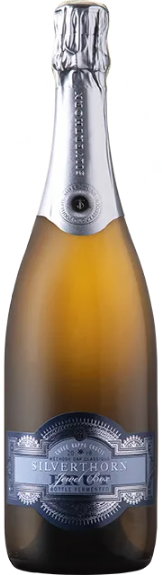Thoroughly describe everything you see in the image.

This image showcases a bottle of Silverthorn Jewel Box, a sparkling wine that embodies the essence of elegance and celebration. The bottle features a sleek, elongated shape with a silver cap, emphasizing its premium status. The label prominently displays the name "SILVERTHORN" along with "Jewel Box," indicating its unique blend of flavors inspired by Africa and its celestial connections. This wine is crafted with care, reflecting its association with the Southern Cross constellation and the vibrant stars of the night sky, aiming to deliver a delightful tasting experience that mirrors its inspiration from various colored precious stones.